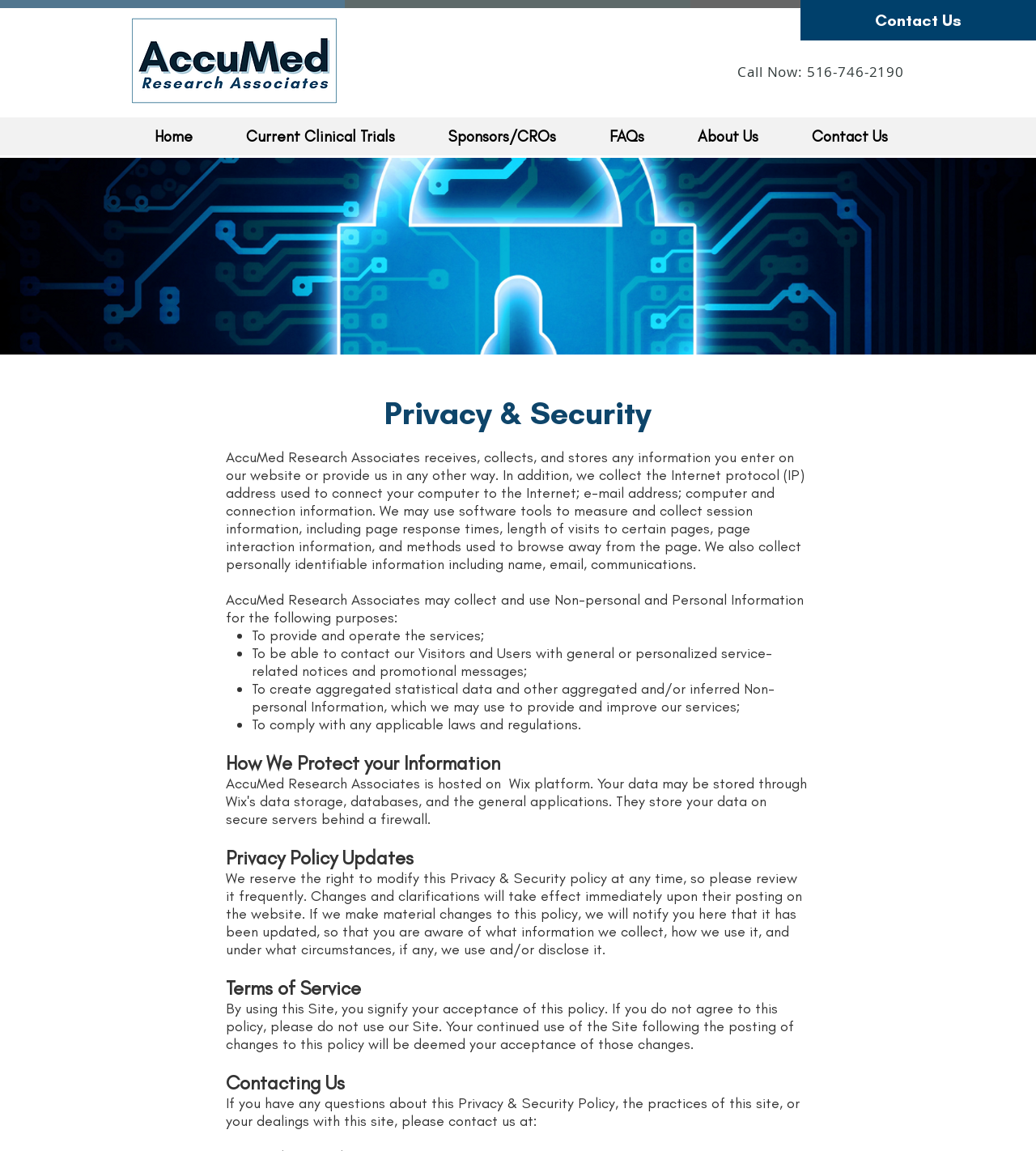Please specify the bounding box coordinates of the area that should be clicked to accomplish the following instruction: "Click the 'Call Now: 516-746-2190' link". The coordinates should consist of four float numbers between 0 and 1, i.e., [left, top, right, bottom].

[0.712, 0.054, 0.873, 0.07]